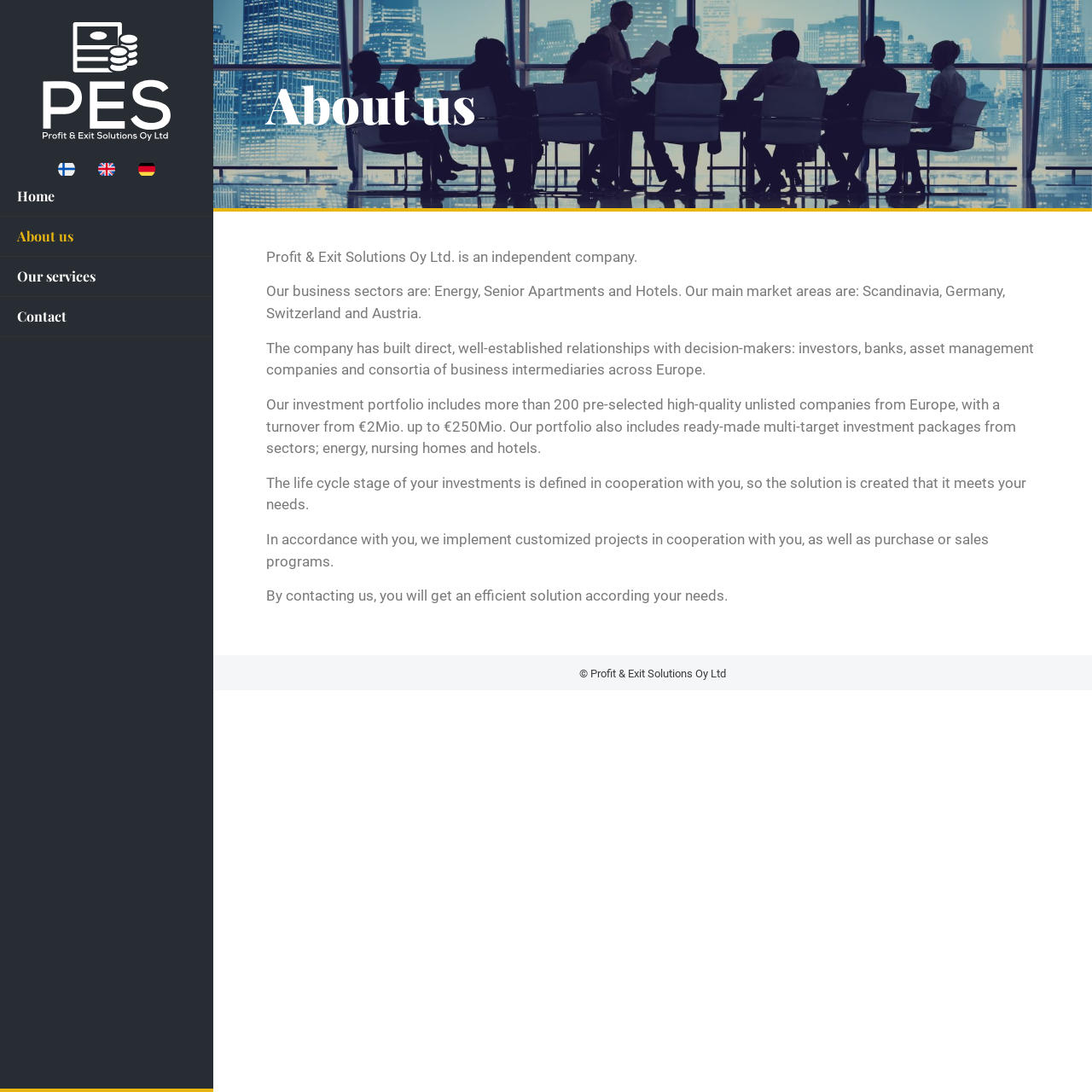Answer the question briefly using a single word or phrase: 
What are the business sectors of Profit & Exit Solutions Oy Ltd?

Energy, Senior Apartments and Hotels